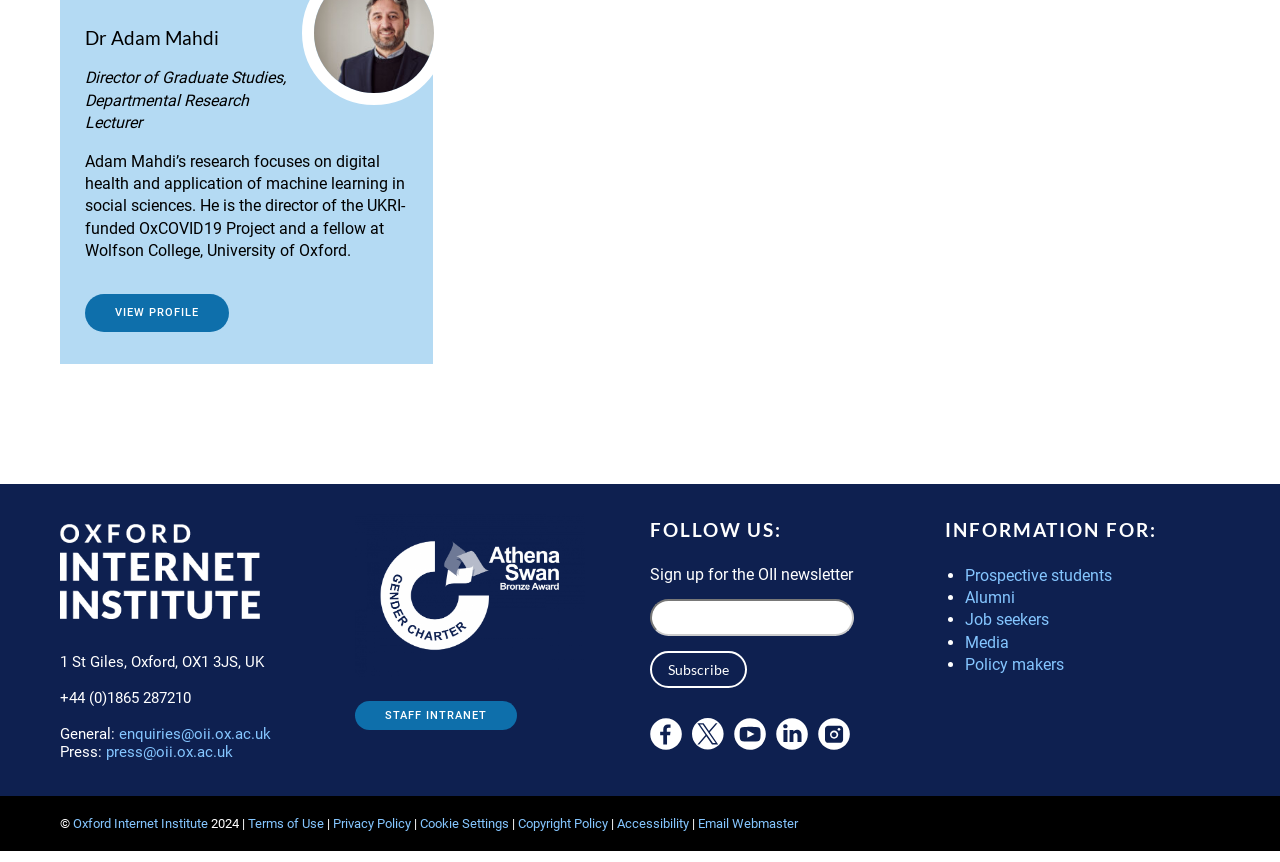Provide your answer in one word or a succinct phrase for the question: 
What is the email address for general enquiries?

enquiries@oii.ox.ac.uk